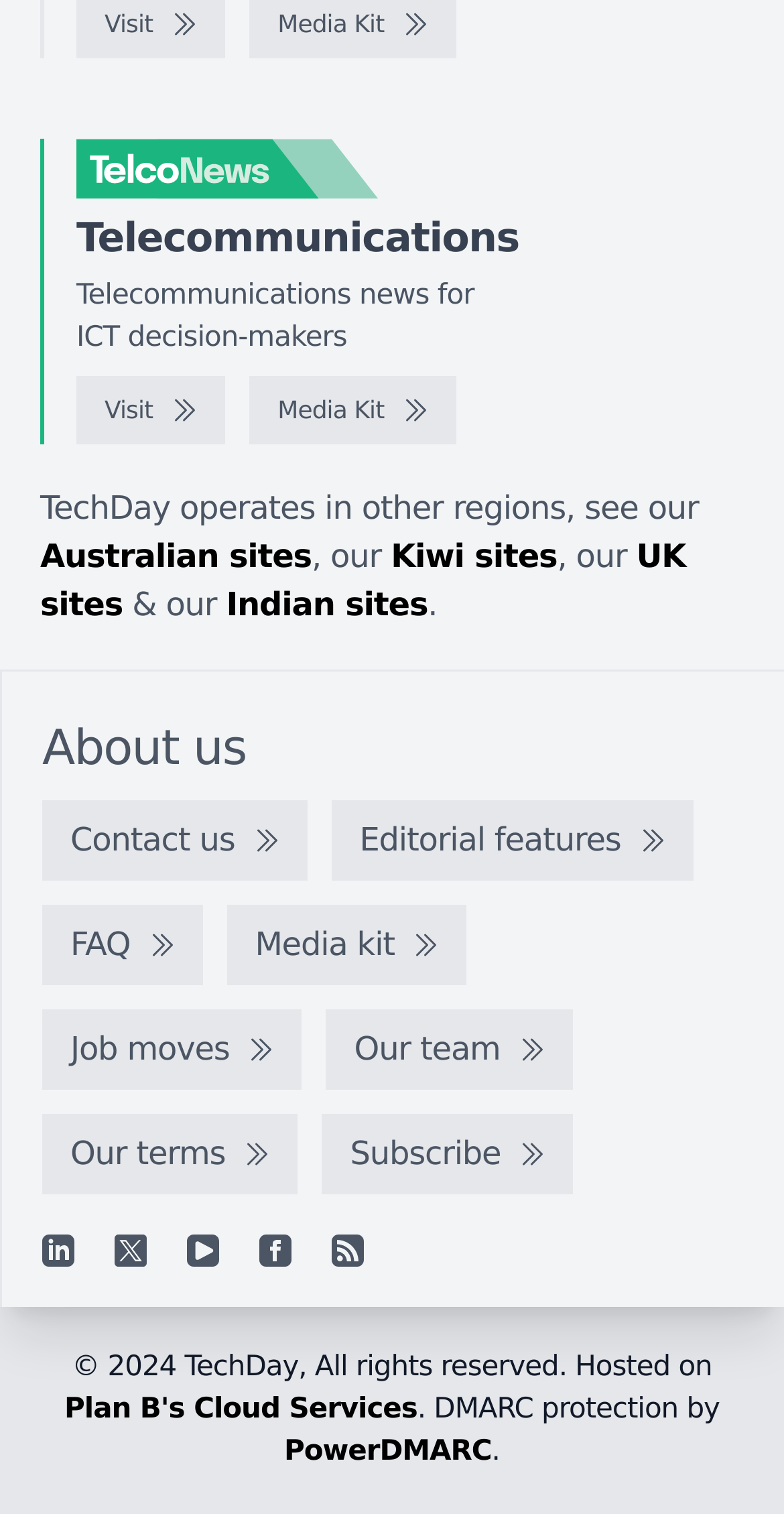Determine the bounding box coordinates for the area that should be clicked to carry out the following instruction: "Contact us".

[0.054, 0.528, 0.392, 0.581]